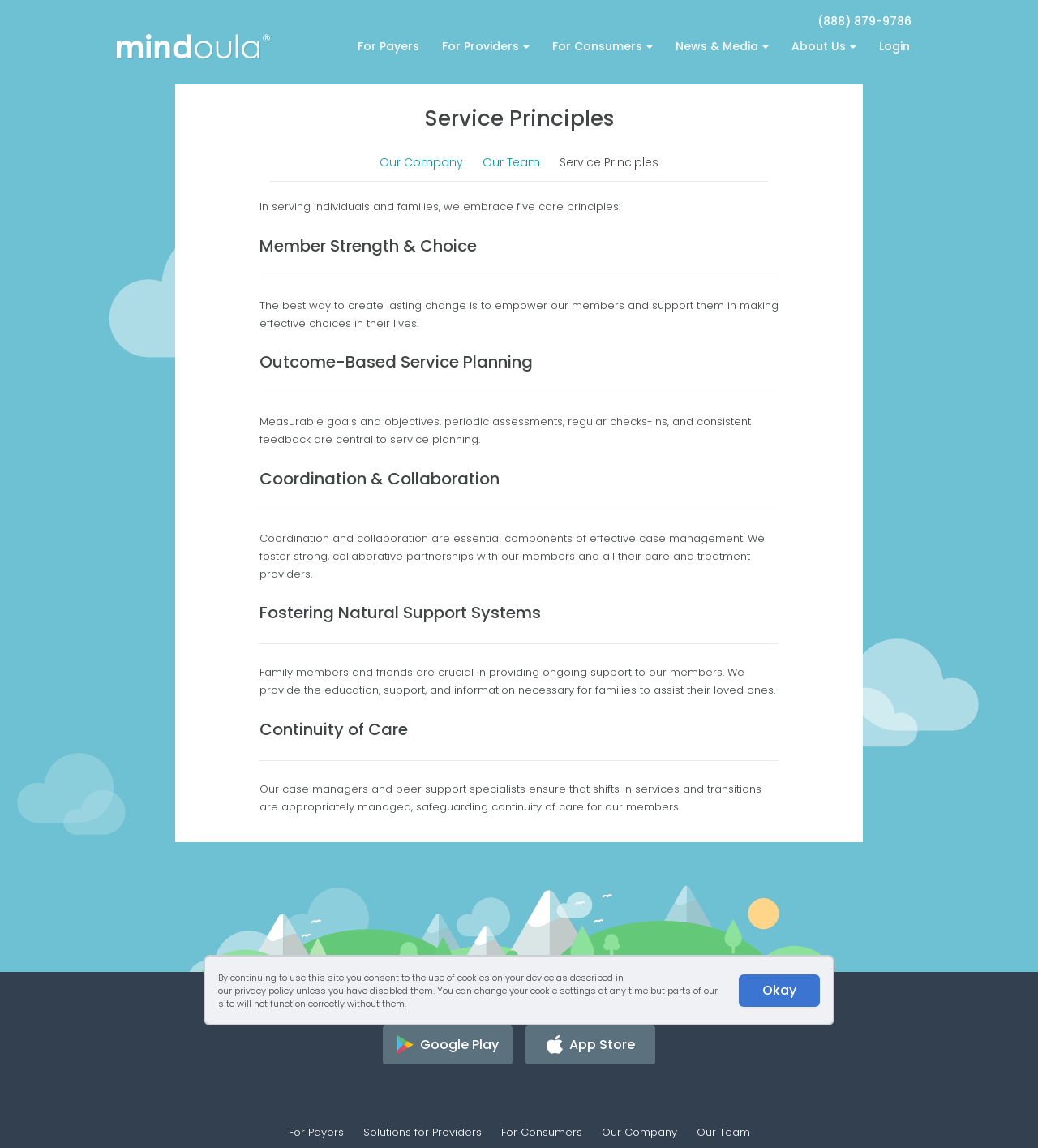Specify the bounding box coordinates of the area that needs to be clicked to achieve the following instruction: "Download the app from Google Play Store".

[0.369, 0.893, 0.494, 0.927]